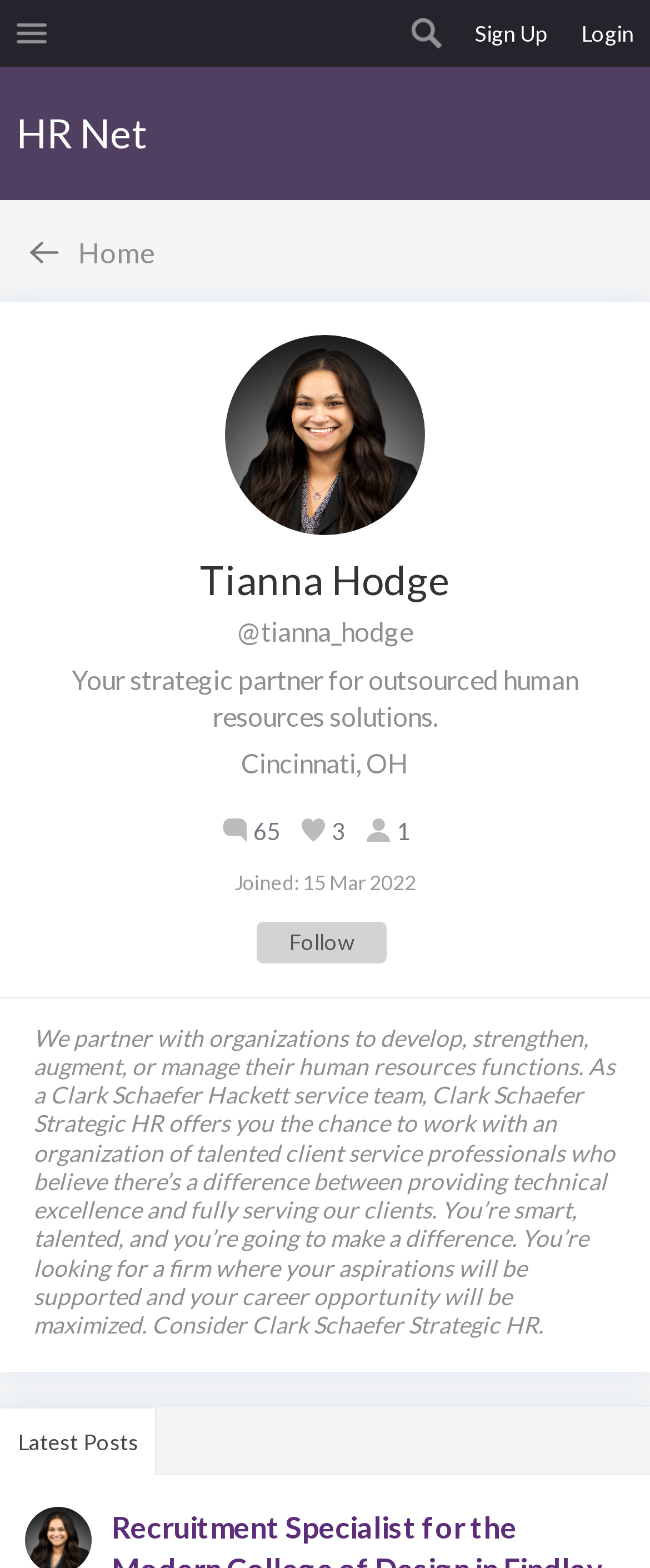When did Tianna Hodge join?
Use the image to answer the question with a single word or phrase.

15 Mar 2022